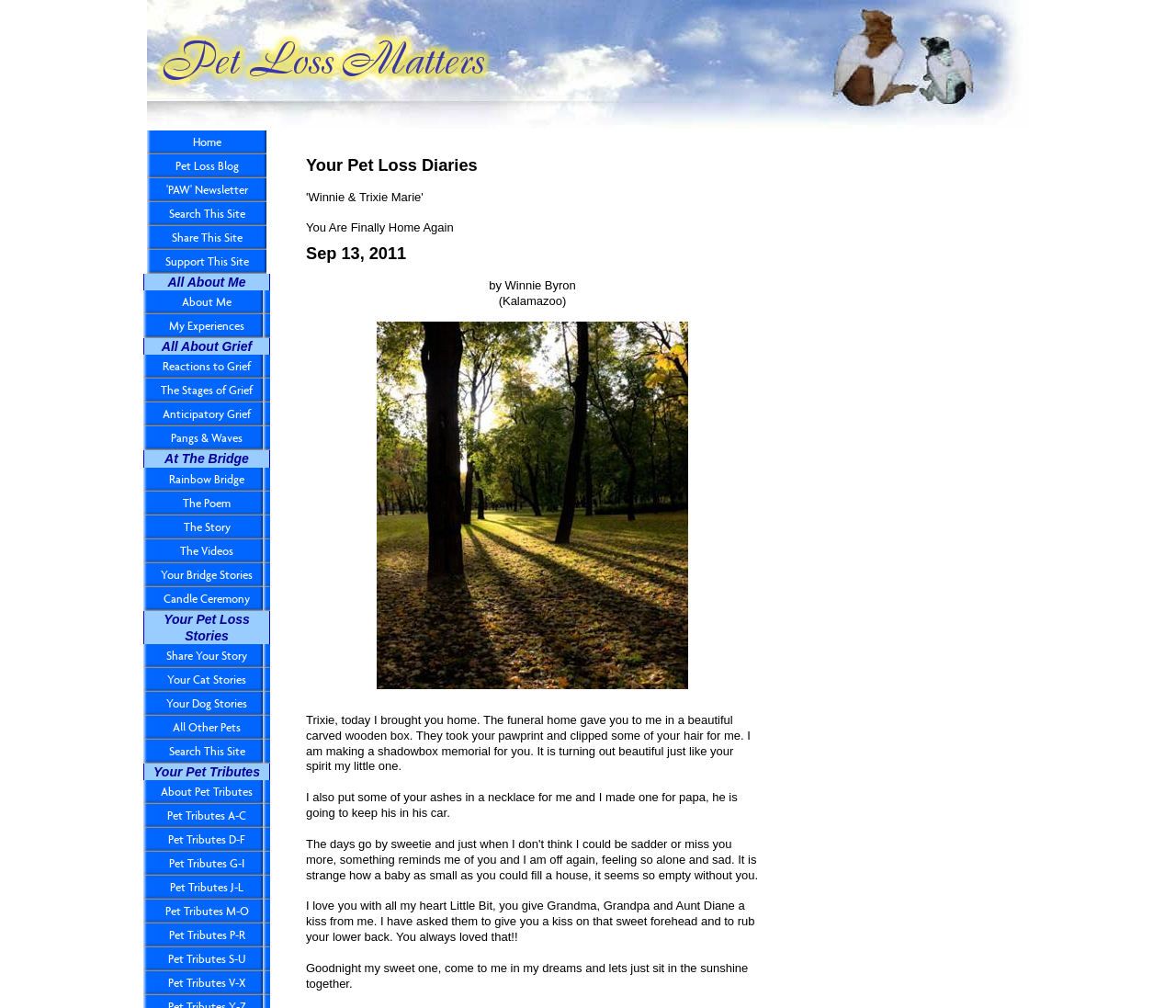Specify the bounding box coordinates of the area that needs to be clicked to achieve the following instruction: "Go to the next post".

None